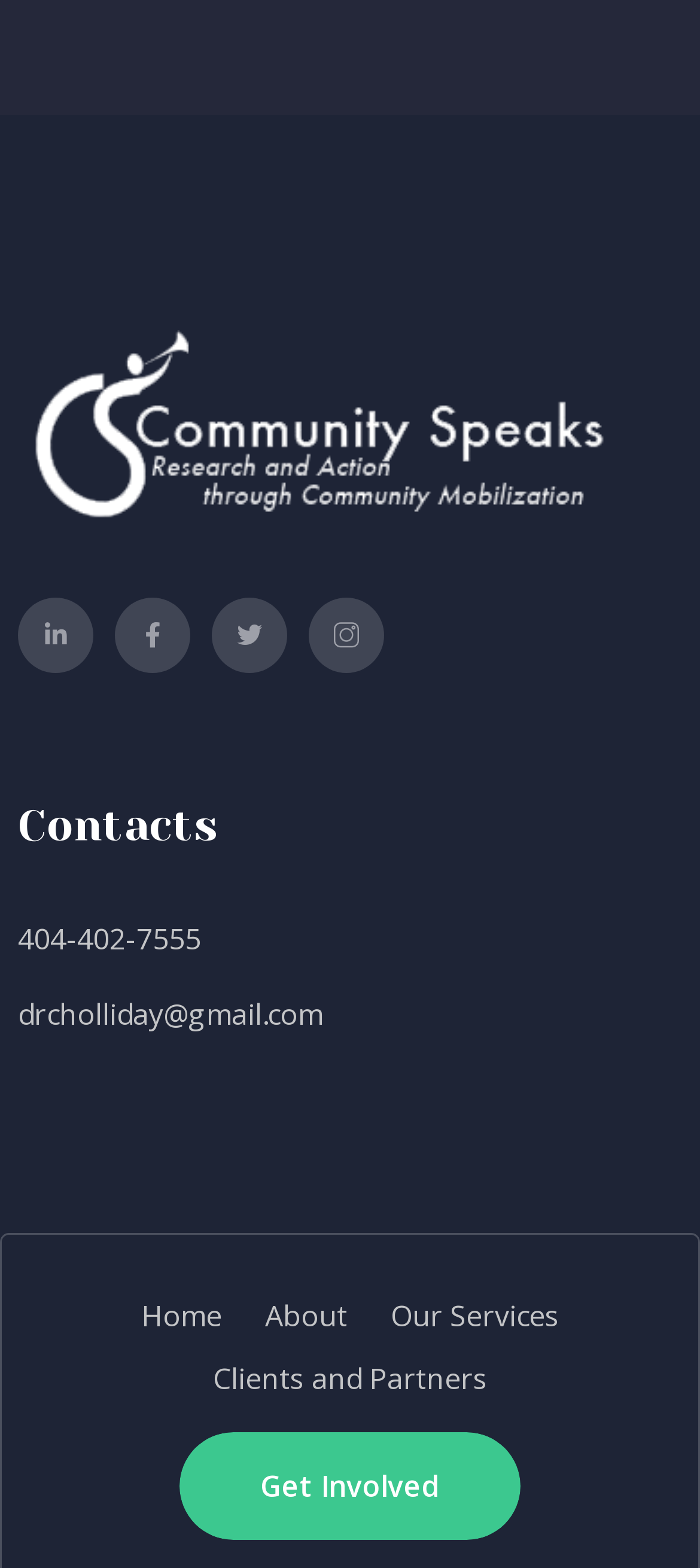Refer to the image and provide an in-depth answer to the question: 
What is the last menu item in the bottom section?

I looked at the link elements in the bottom section of the webpage and found that the last one is 'Get Involved' which is located at the coordinates [0.256, 0.913, 0.744, 0.982].